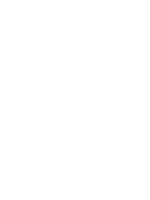What is the light sword part of?
Please provide a detailed and comprehensive answer to the question.

The light sword is part of a collection featuring assorted light-themed items, emphasizing fun and creativity, which suggests that it is one of many products that share a similar theme and purpose.